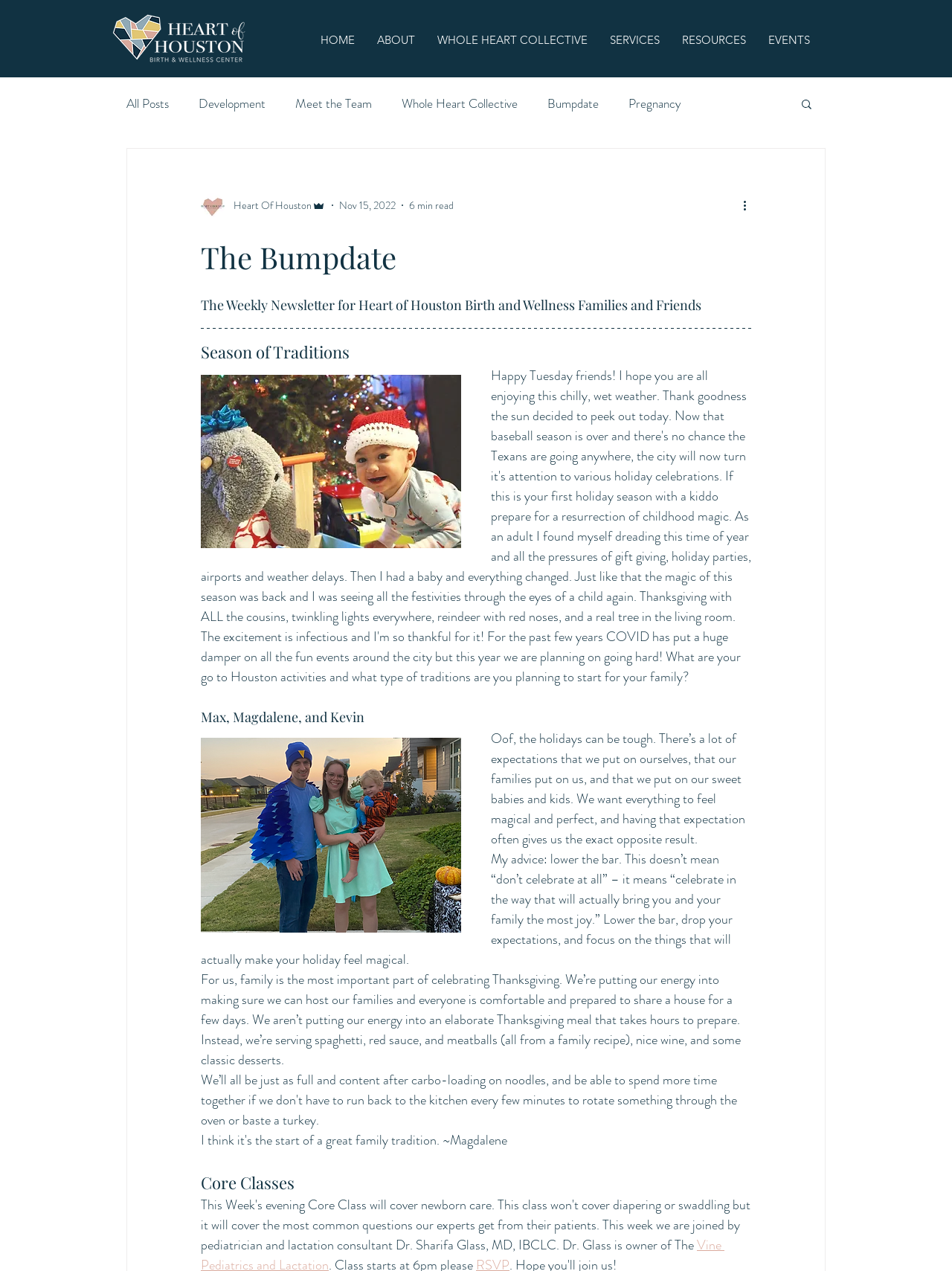Answer this question in one word or a short phrase: What is the estimated reading time of the blog post 'The Bumpdate'?

6 min read